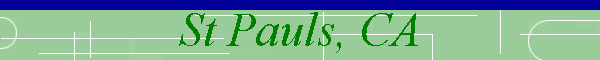Provide a thorough description of the contents of the image.

The image features the text "St Pauls, CA" presented in a stylized font. The design incorporates a soft green background, complemented by minimalist geometric patterns in lighter shades, adding a fresh and modern touch. The title is prominently displayed, emphasizing its significance as a location. This visual representation likely serves as a header or banner for content related to St Pauls, California, inviting viewers to explore further information or links associated with this area. The overall aesthetic combines elegance with simplicity, making it visually appealing and engaging.